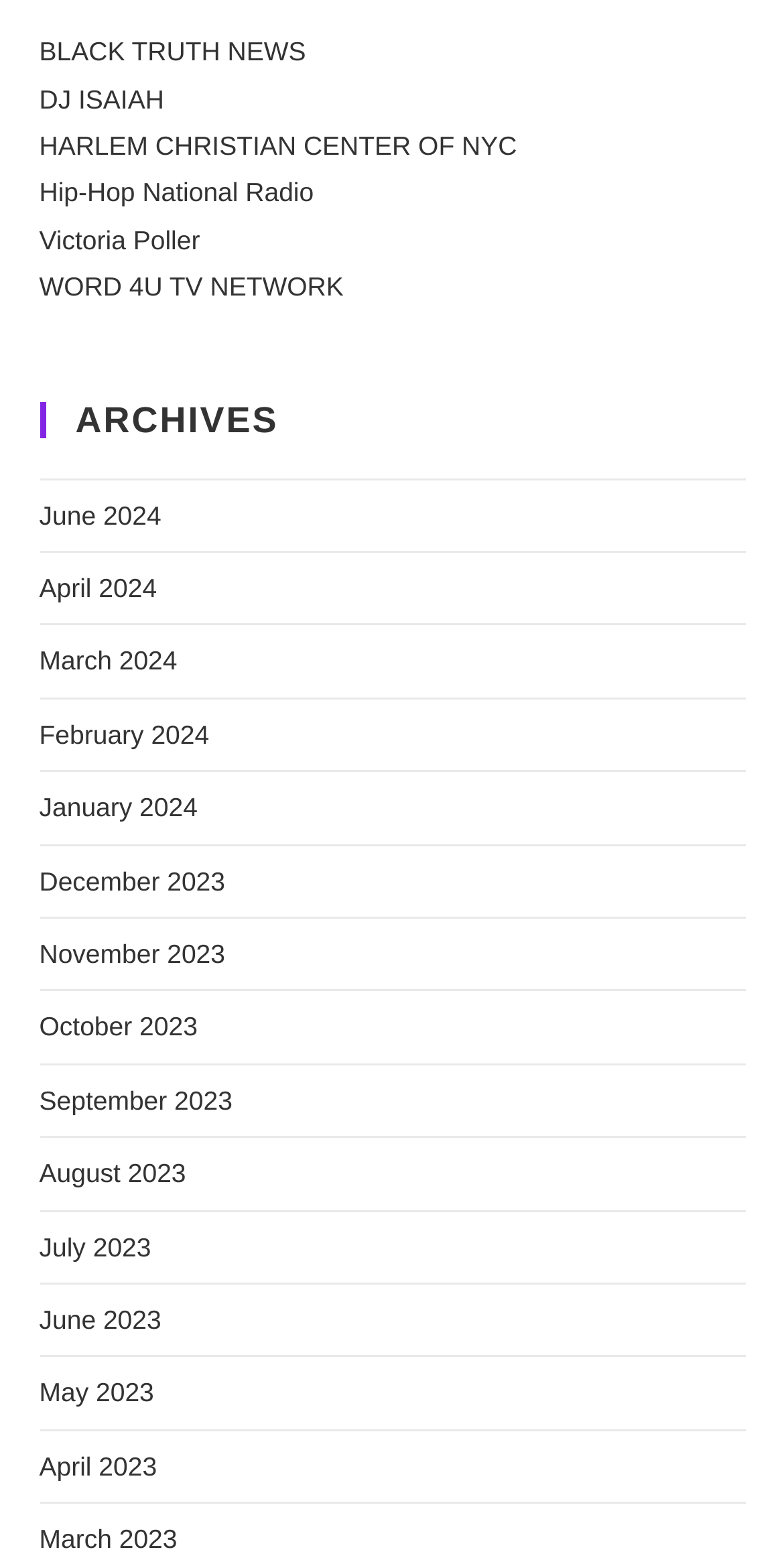Answer the question in a single word or phrase:
What is the name of the radio station mentioned on the webpage?

Hip-Hop National Radio